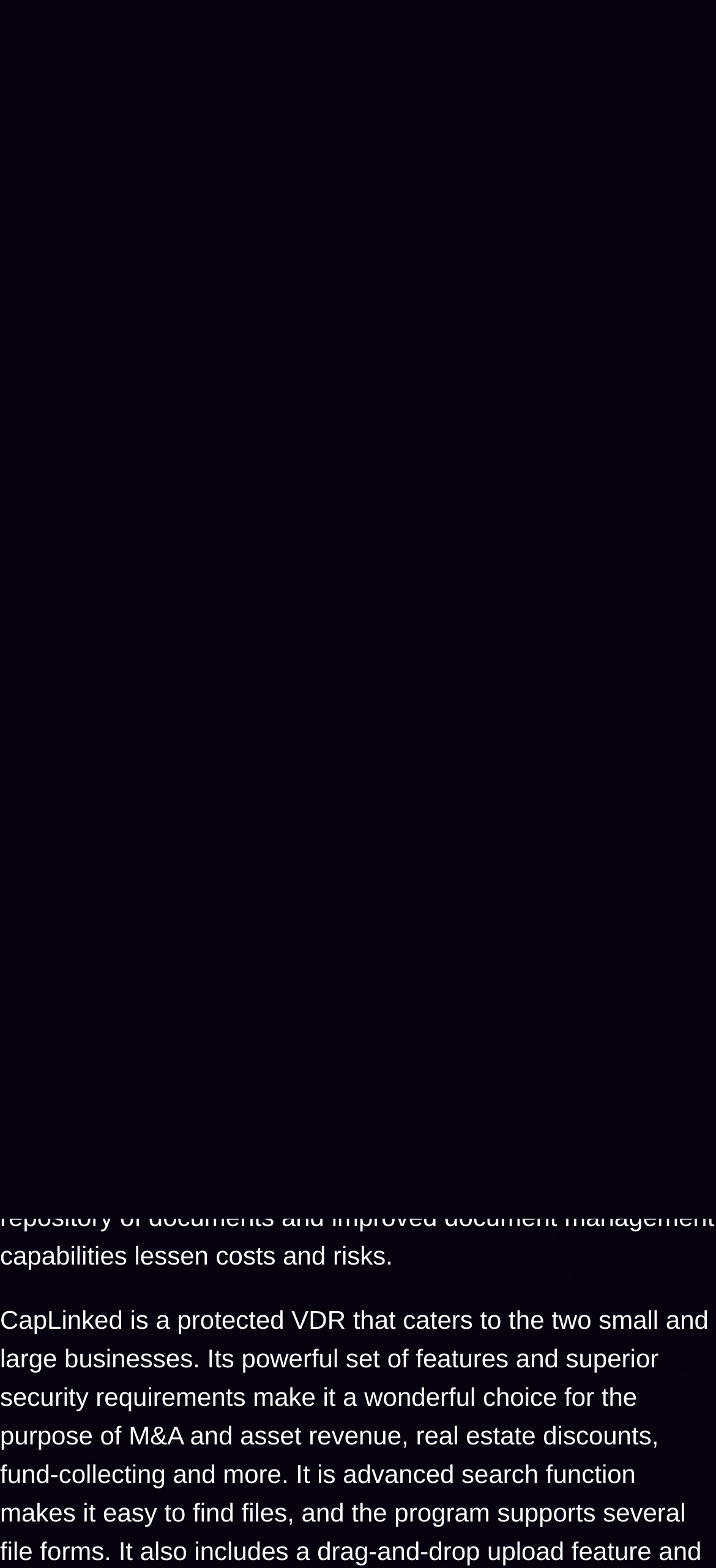Generate a comprehensive description of the contents of the webpage.

The webpage is about electronic data rooms, specifically reviewing and comparing different data room providers. At the top, there is a header section with the title "THE VERY BEST DATA BEDROOMS" and a posting date "11.1.2024" by "lorenzo". Below the header, there is a brief introduction to electronic data rooms, explaining their purpose and features.

On the left side, there is a small image, likely a logo, and a link. The main content of the page is divided into sections, each describing a different data room provider. The first section is about "values", highlighting its features such as Q&A section, custom web templates, e-signature, and automated contract capabilities. The second section is about "Sharevault", emphasizing its bank-grade security, intuitive user interface, and document management capabilities.

The text is organized in a clear and readable manner, with each section focusing on a specific data room provider. The language used is formal and professional, suggesting that the webpage is intended for businesses or individuals looking for electronic data room solutions.